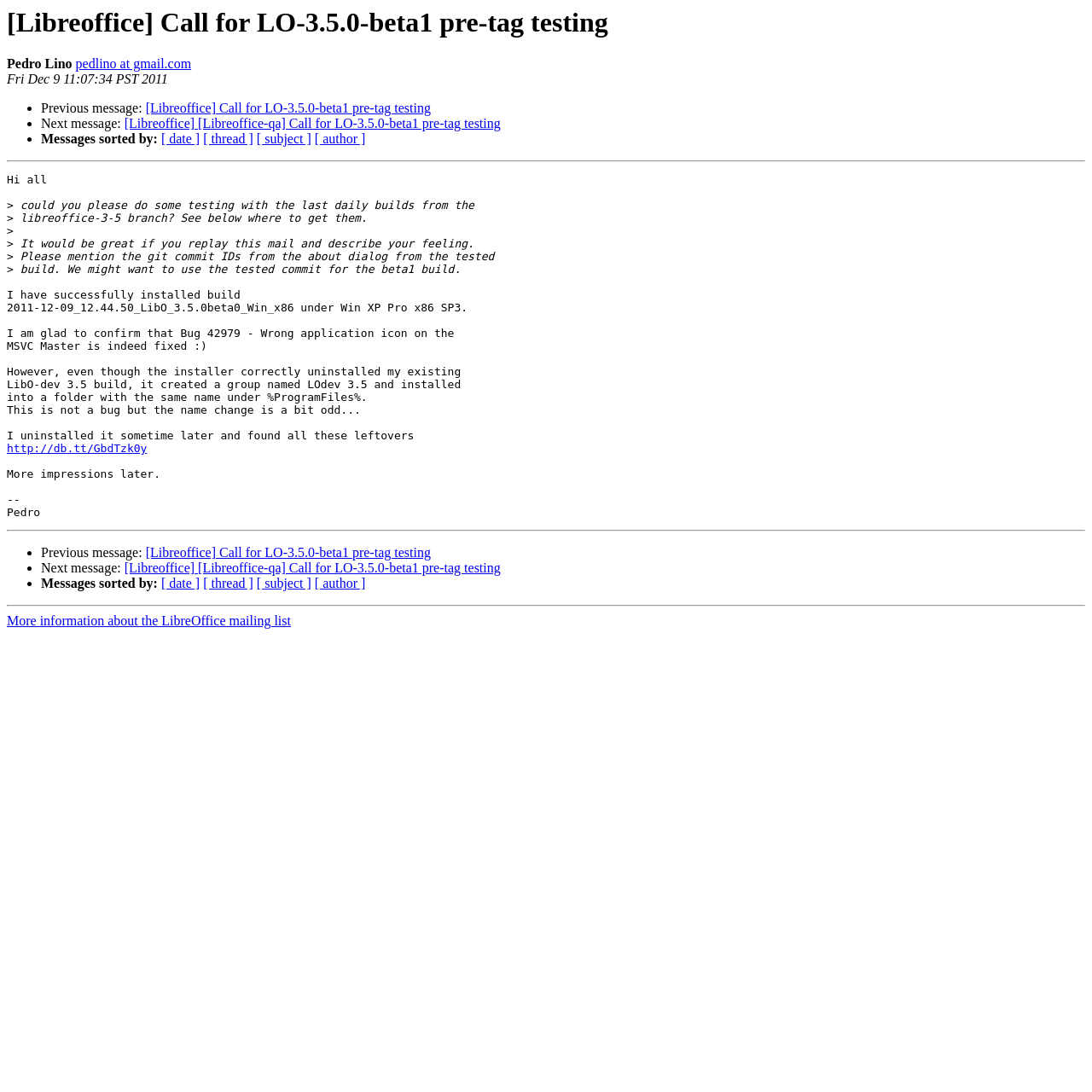Locate the UI element described by [ thread ] and provide its bounding box coordinates. Use the format (top-left x, top-left y, bottom-right x, bottom-right y) with all values as floating point numbers between 0 and 1.

[0.186, 0.121, 0.232, 0.134]